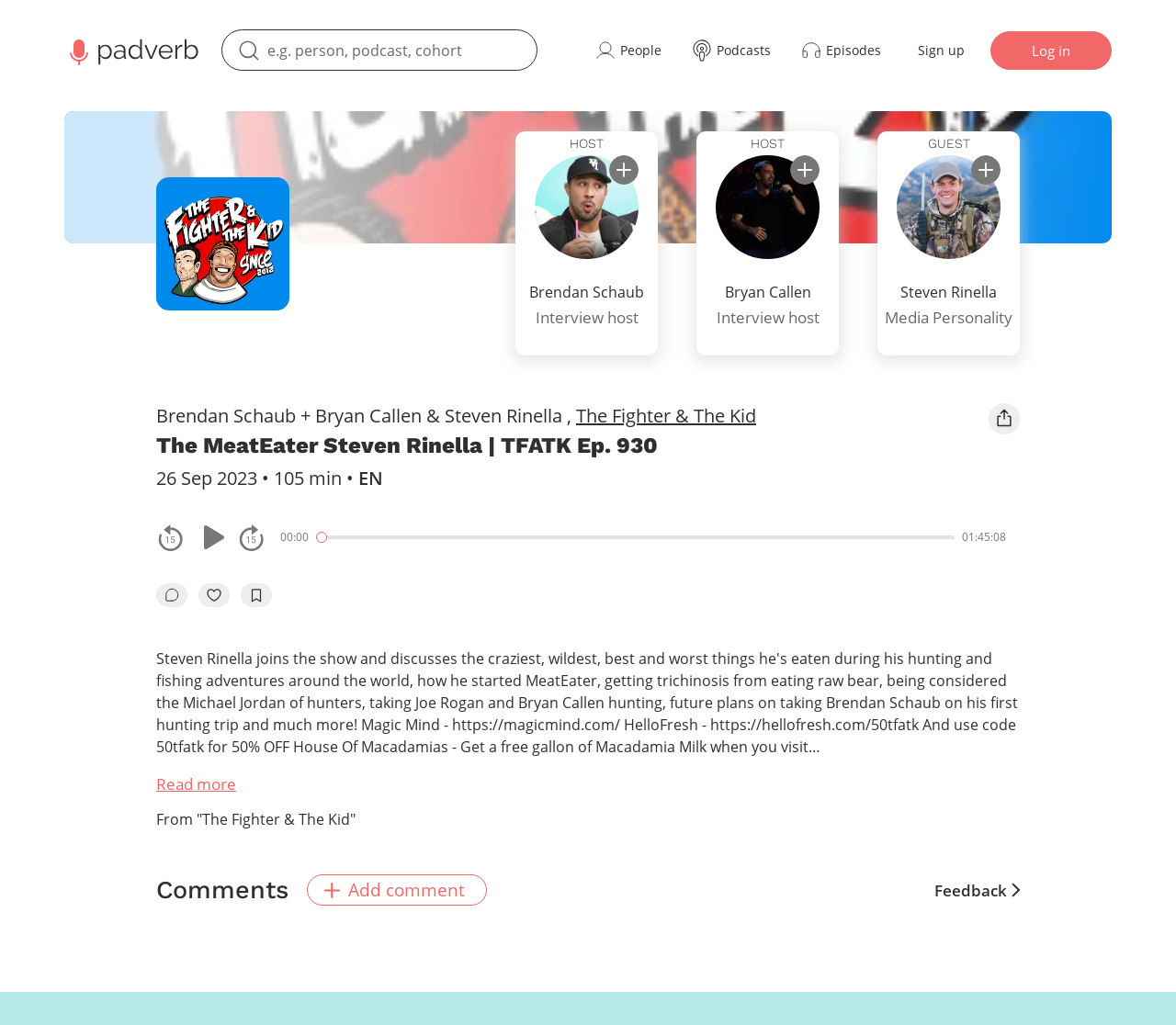What is the current time of the episode?
Please provide a detailed answer to the question.

I found the answer by looking at the text '00:00' which indicates the current time of the episode.